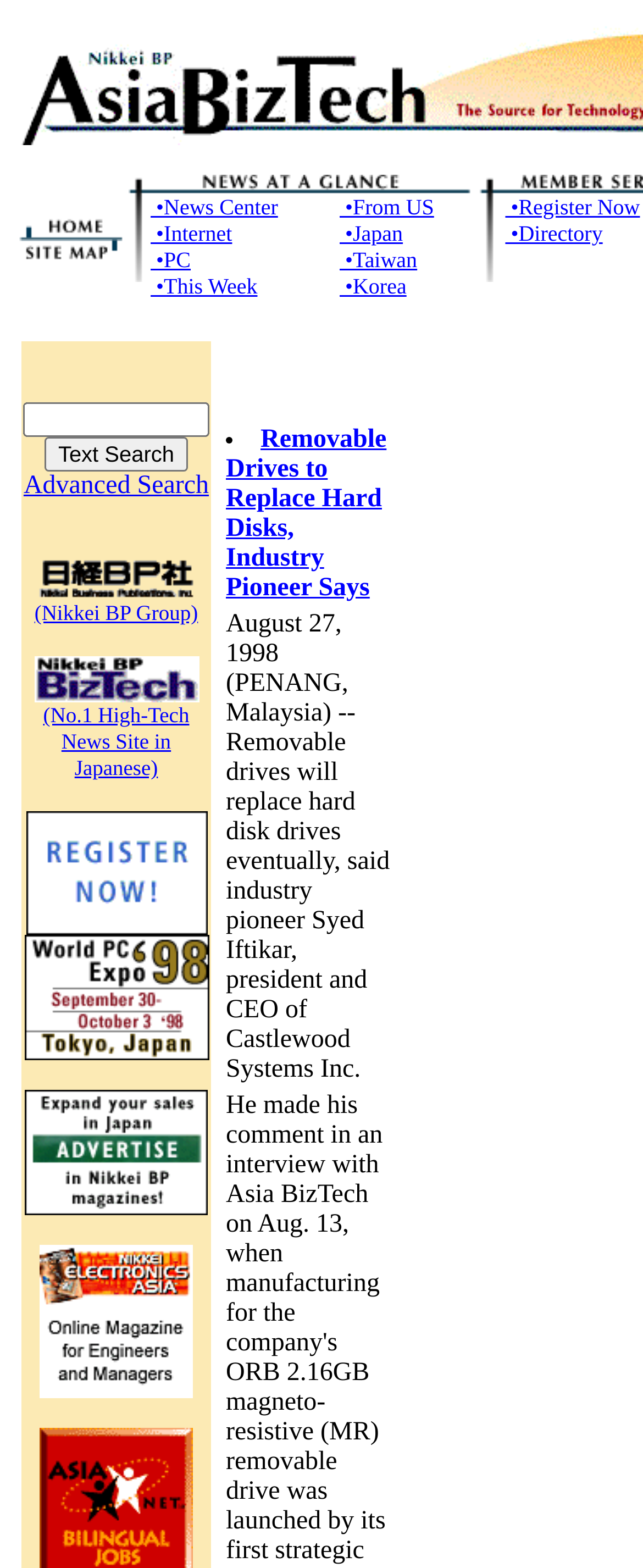Please specify the coordinates of the bounding box for the element that should be clicked to carry out this instruction: "Search using Text Search". The coordinates must be four float numbers between 0 and 1, formatted as [left, top, right, bottom].

[0.07, 0.279, 0.292, 0.301]